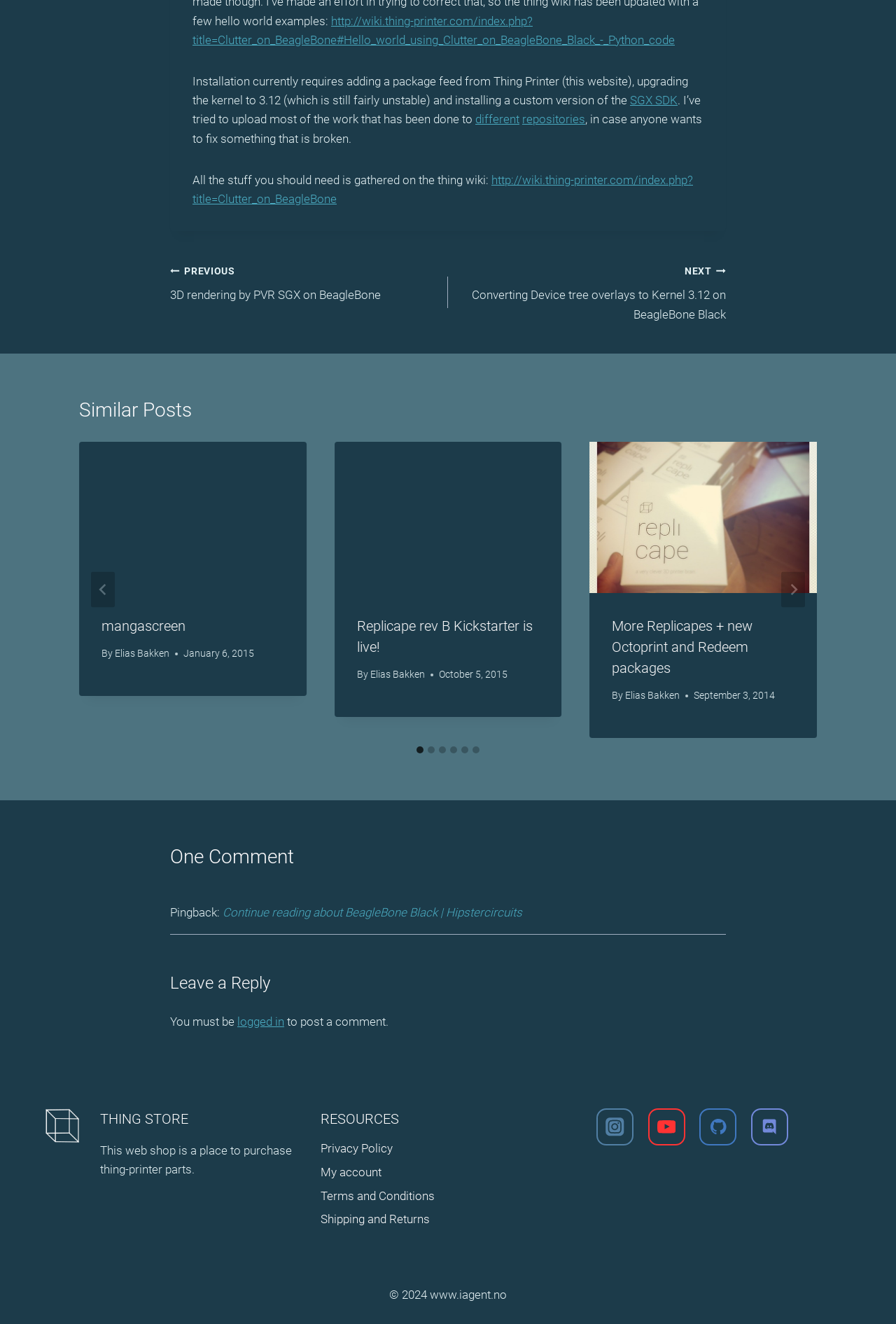Determine the bounding box coordinates for the clickable element to execute this instruction: "Click the 'NEXT' button". Provide the coordinates as four float numbers between 0 and 1, i.e., [left, top, right, bottom].

[0.872, 0.432, 0.898, 0.459]